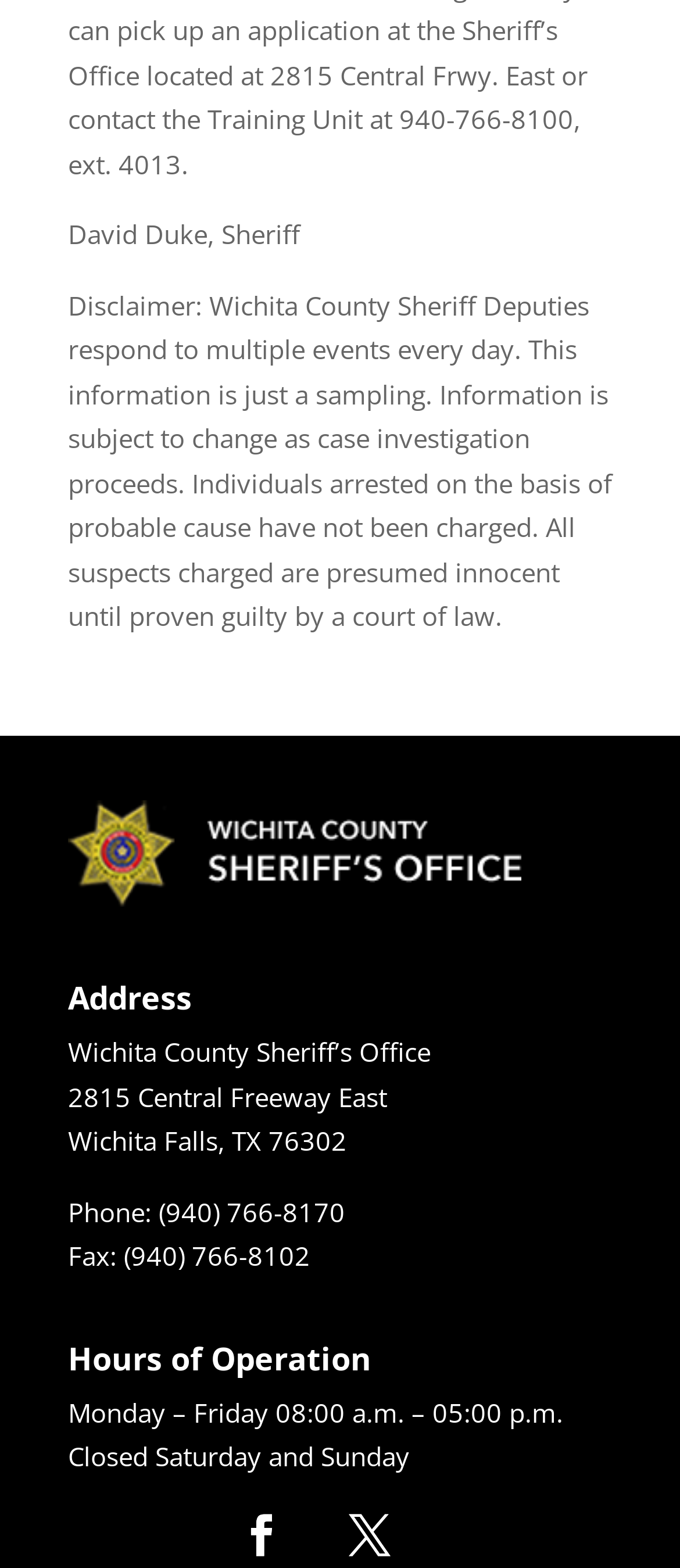Give a one-word or short phrase answer to the question: 
What is the name of the sheriff?

David Duke